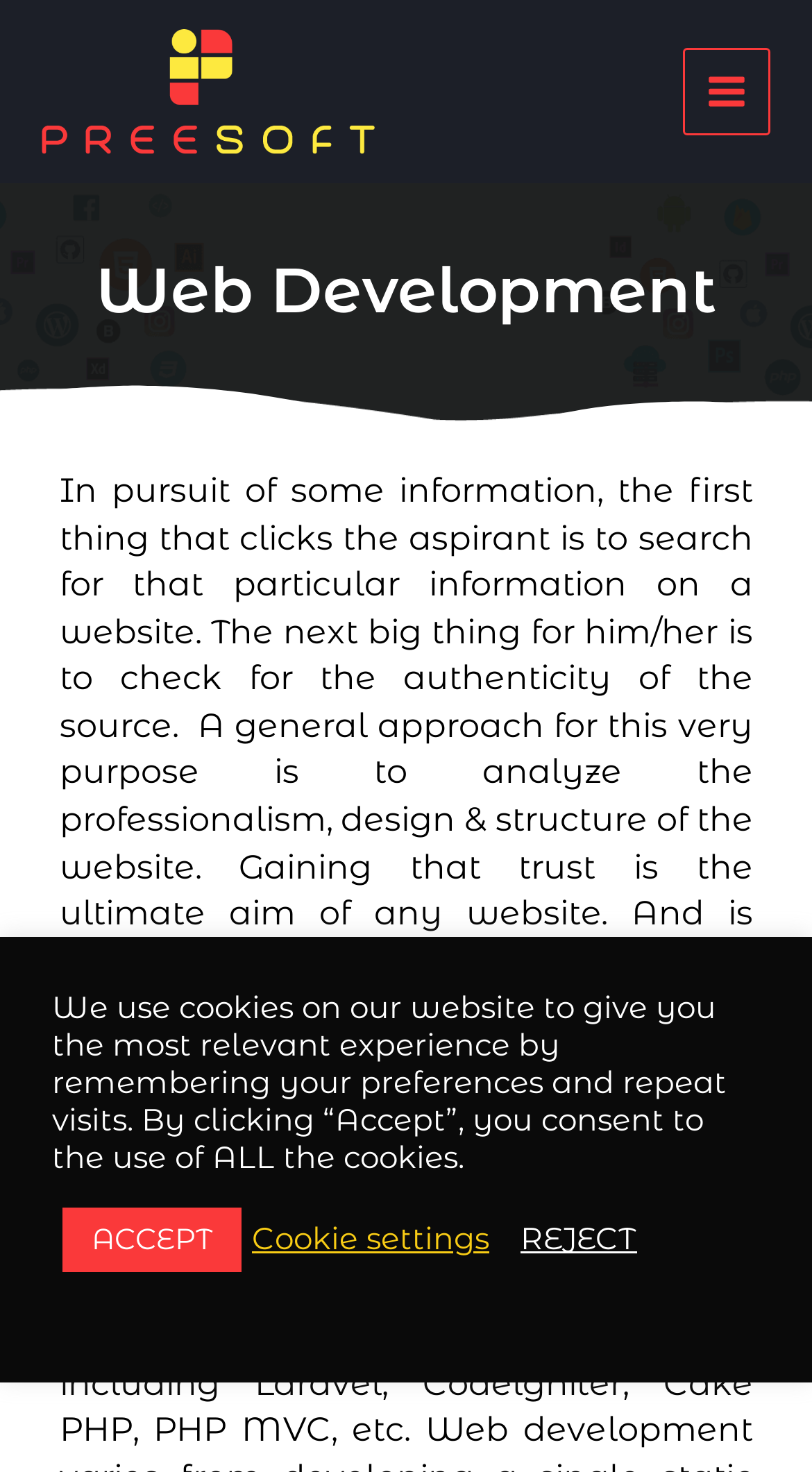Please answer the following question using a single word or phrase: 
What is the main category of the webpage?

Web Development